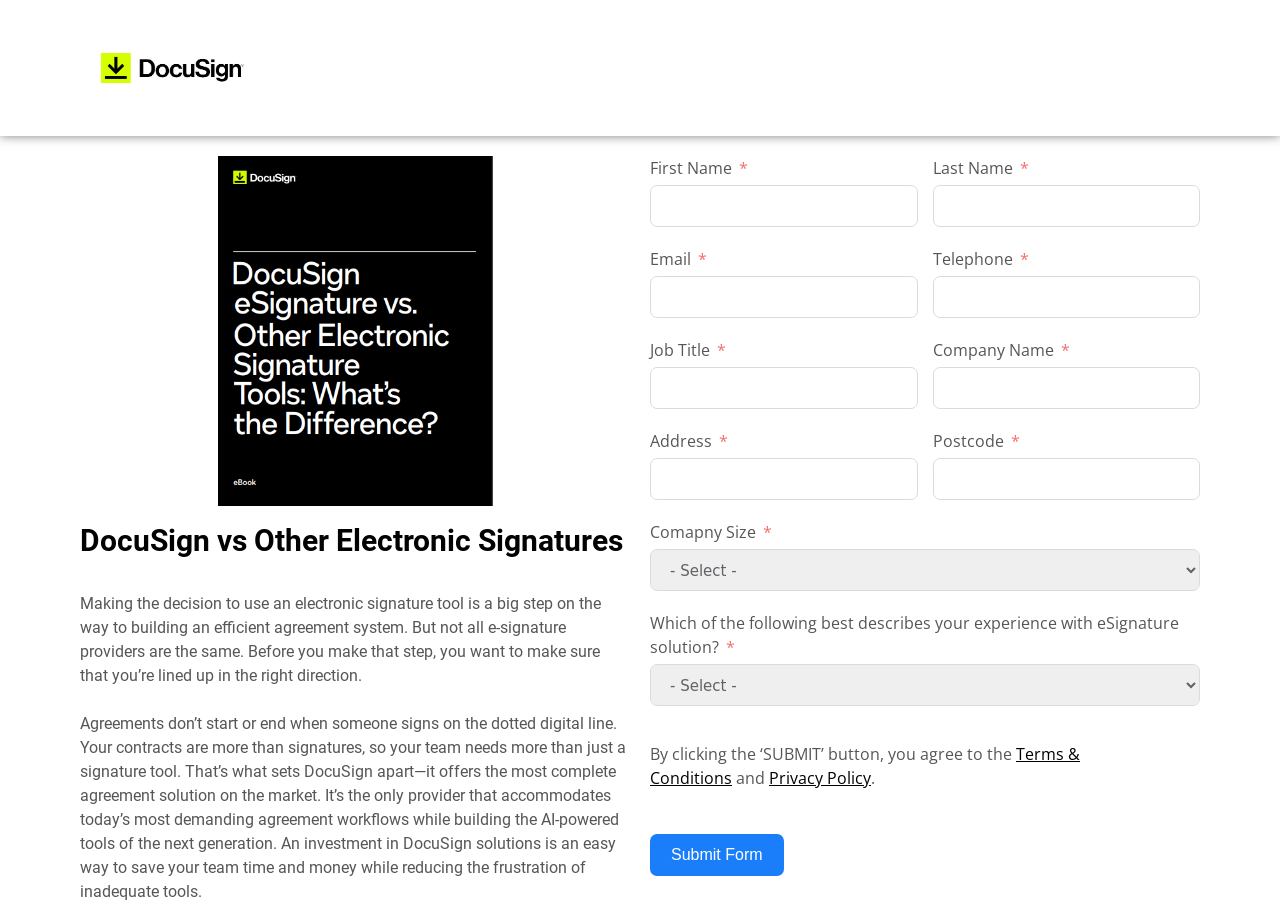Provide a short answer to the following question with just one word or phrase: What is the position of the 'Submit Form' button?

Bottom of the form